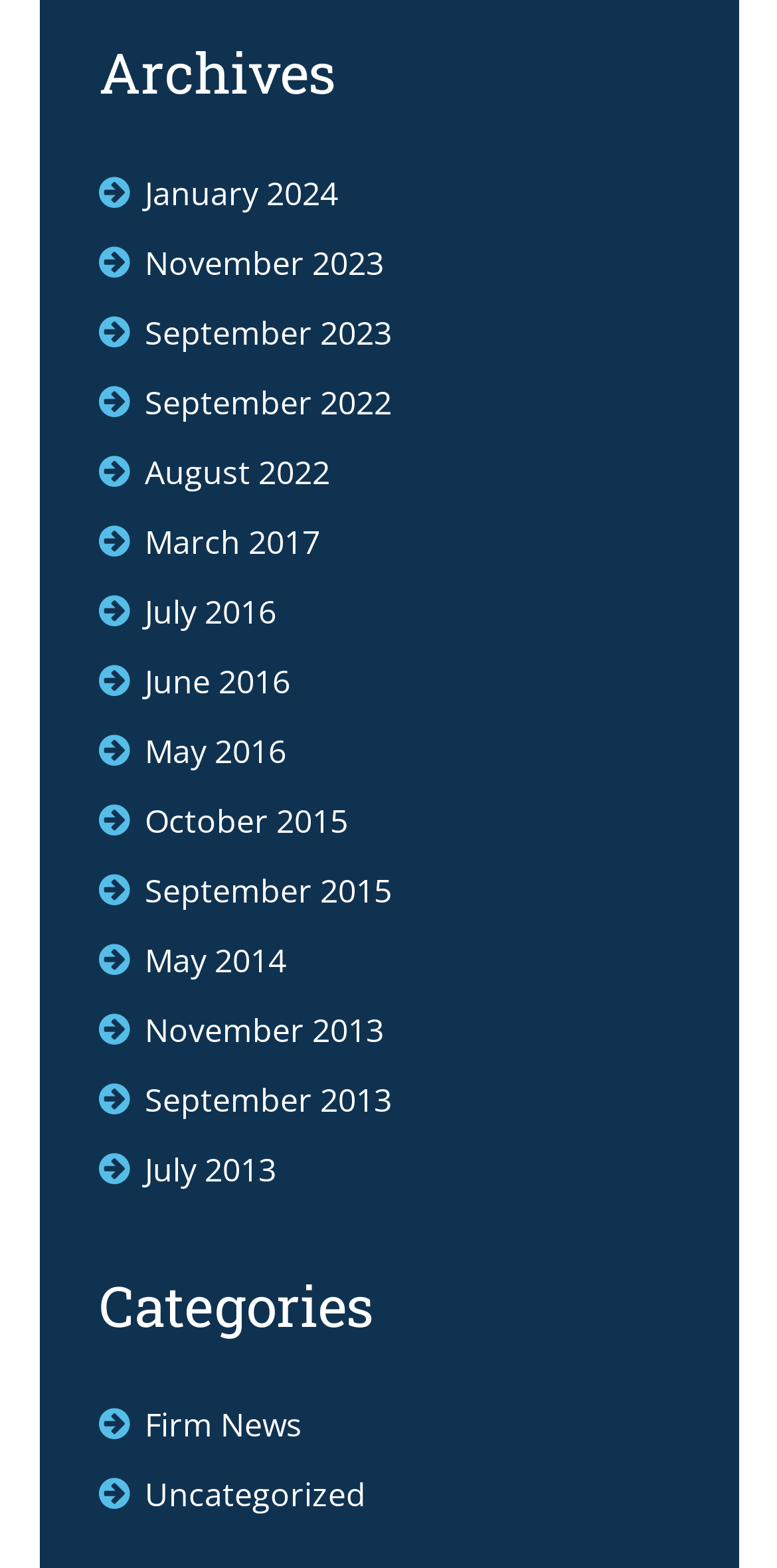For the element described, predict the bounding box coordinates as (top-left x, top-left y, bottom-right x, bottom-right y). All values should be between 0 and 1. Element description: March 2017

[0.168, 0.329, 0.873, 0.363]